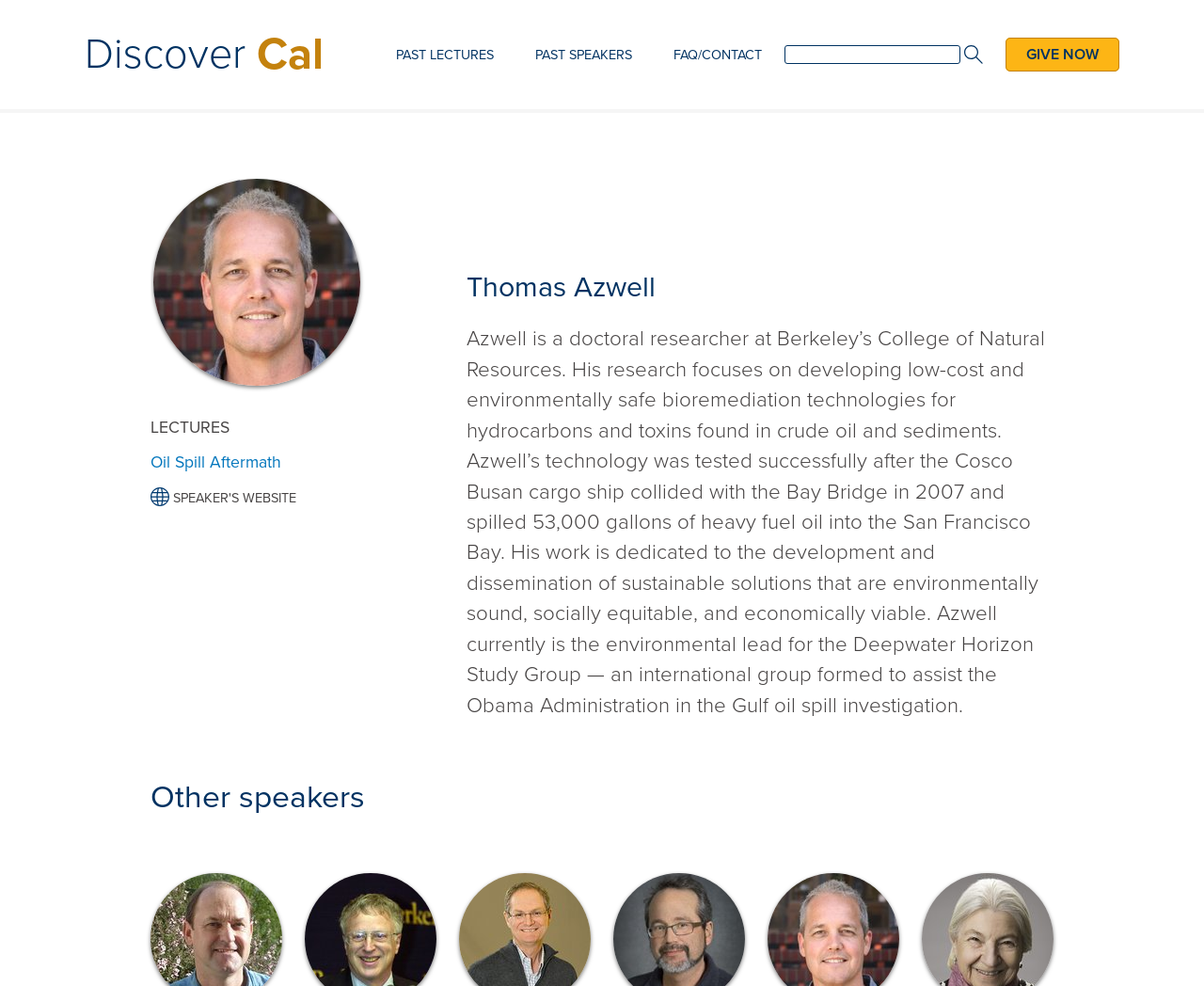How many links are in the 'LECTURES' section?
Please give a well-detailed answer to the question.

The 'LECTURES' section has two links: 'Oil Spill Aftermath' and a link to the speaker's website, which is represented by a globe icon.